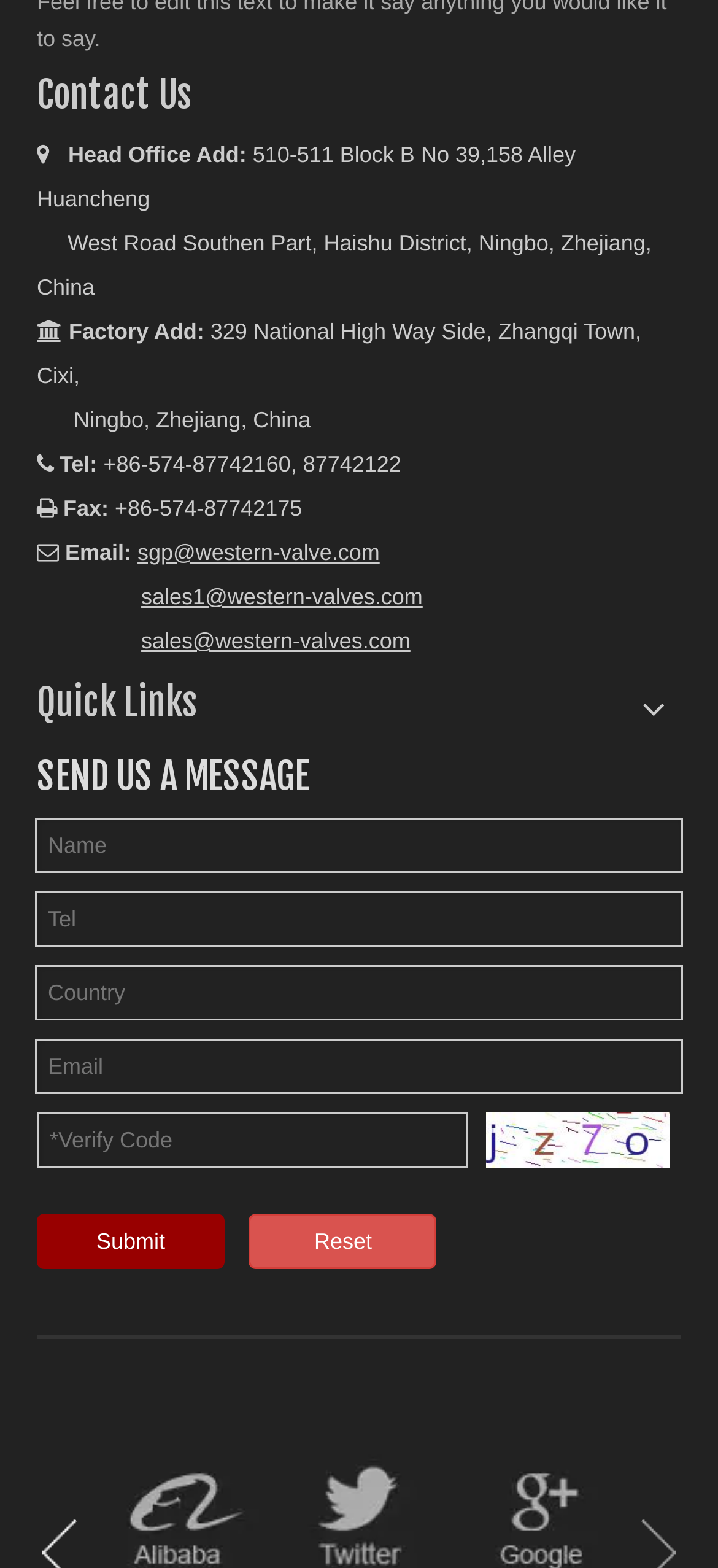Identify the bounding box coordinates for the element you need to click to achieve the following task: "Click the 'Submit' button". The coordinates must be four float values ranging from 0 to 1, formatted as [left, top, right, bottom].

[0.051, 0.774, 0.313, 0.809]